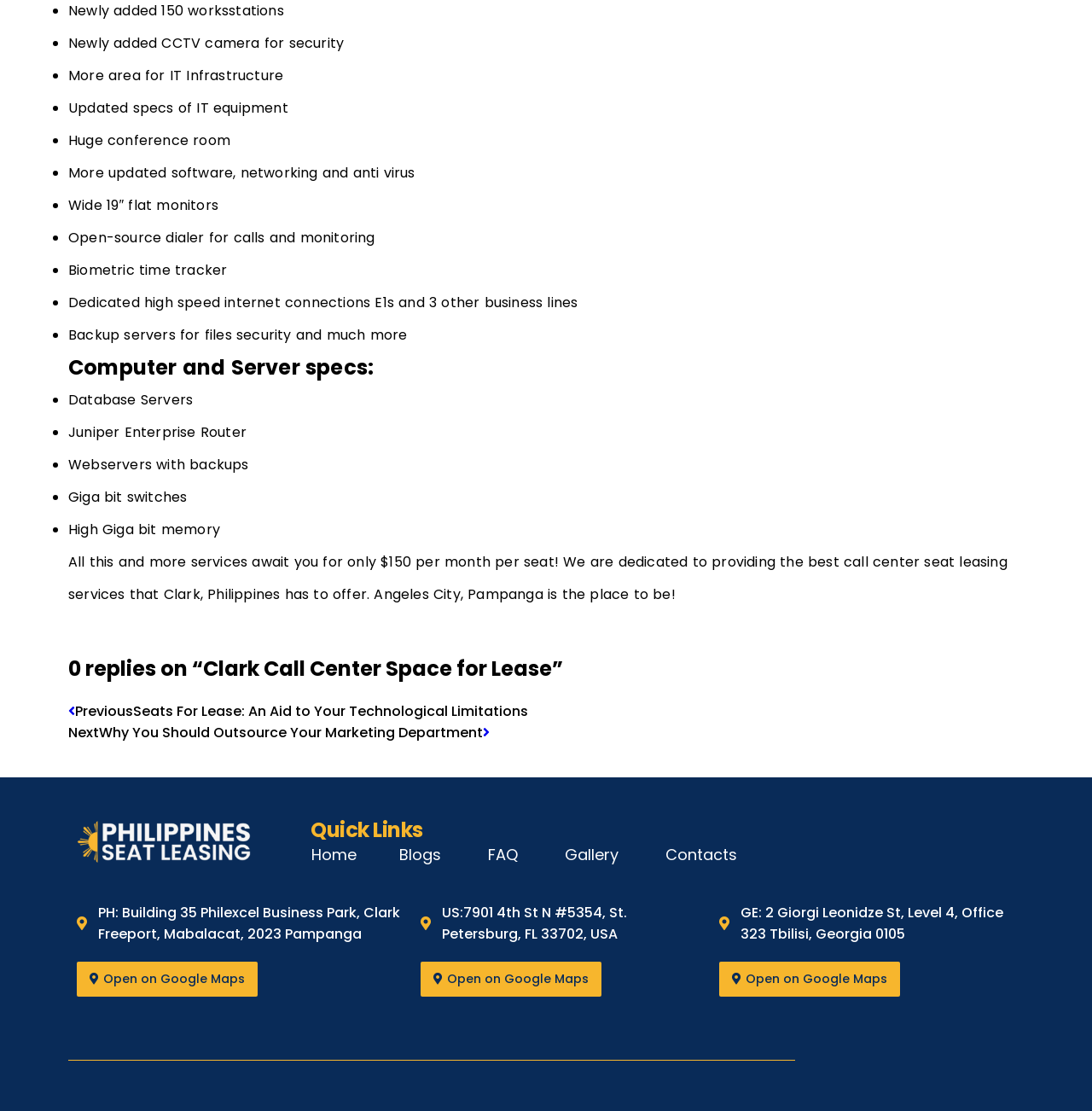Can you pinpoint the bounding box coordinates for the clickable element required for this instruction: "Click on 'Next' to view next posts"? The coordinates should be four float numbers between 0 and 1, i.e., [left, top, right, bottom].

[0.062, 0.651, 0.448, 0.668]